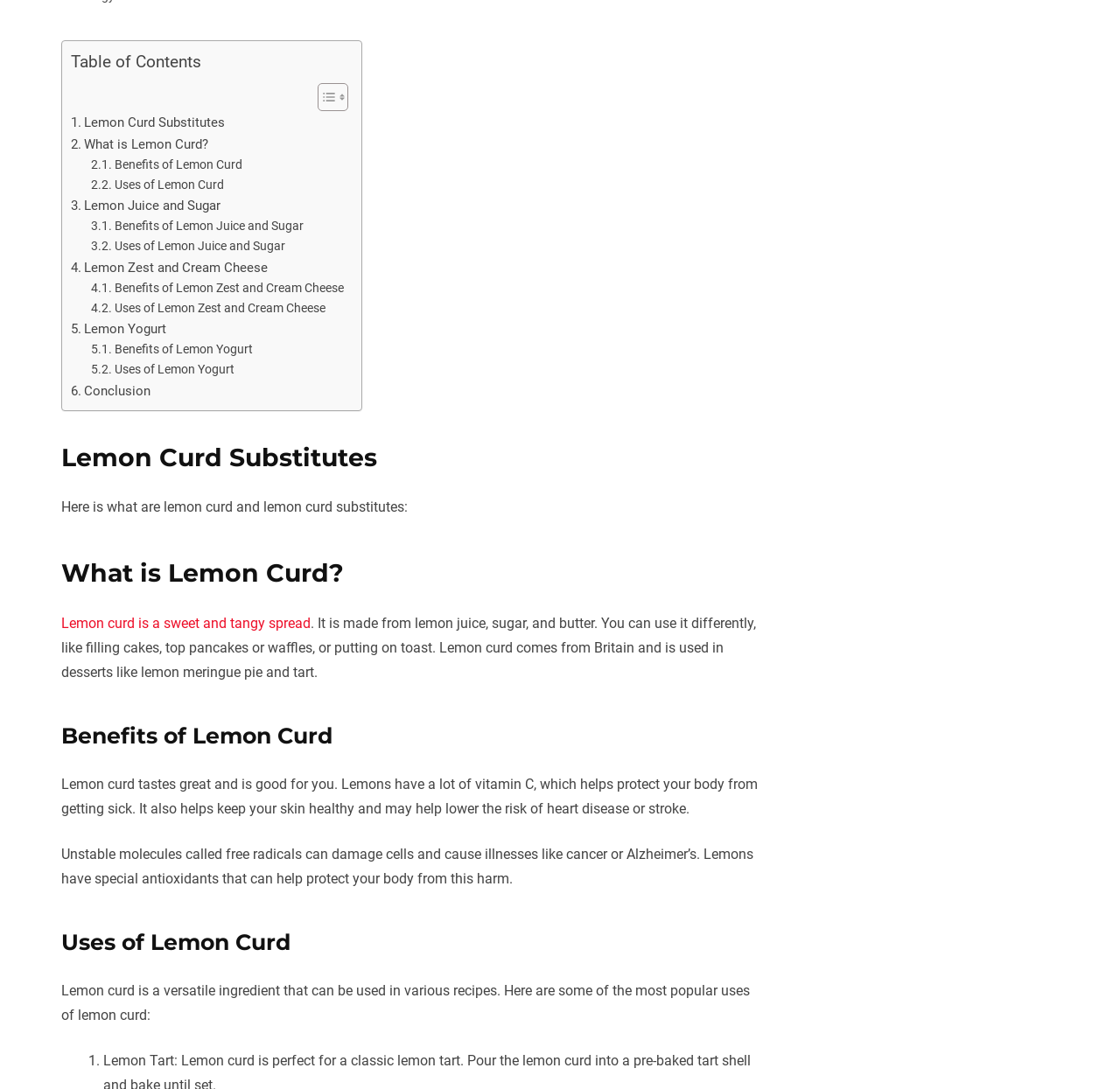Determine the bounding box coordinates for the UI element with the following description: "Lemon Curd Substitutes". The coordinates should be four float numbers between 0 and 1, represented as [left, top, right, bottom].

[0.063, 0.103, 0.201, 0.123]